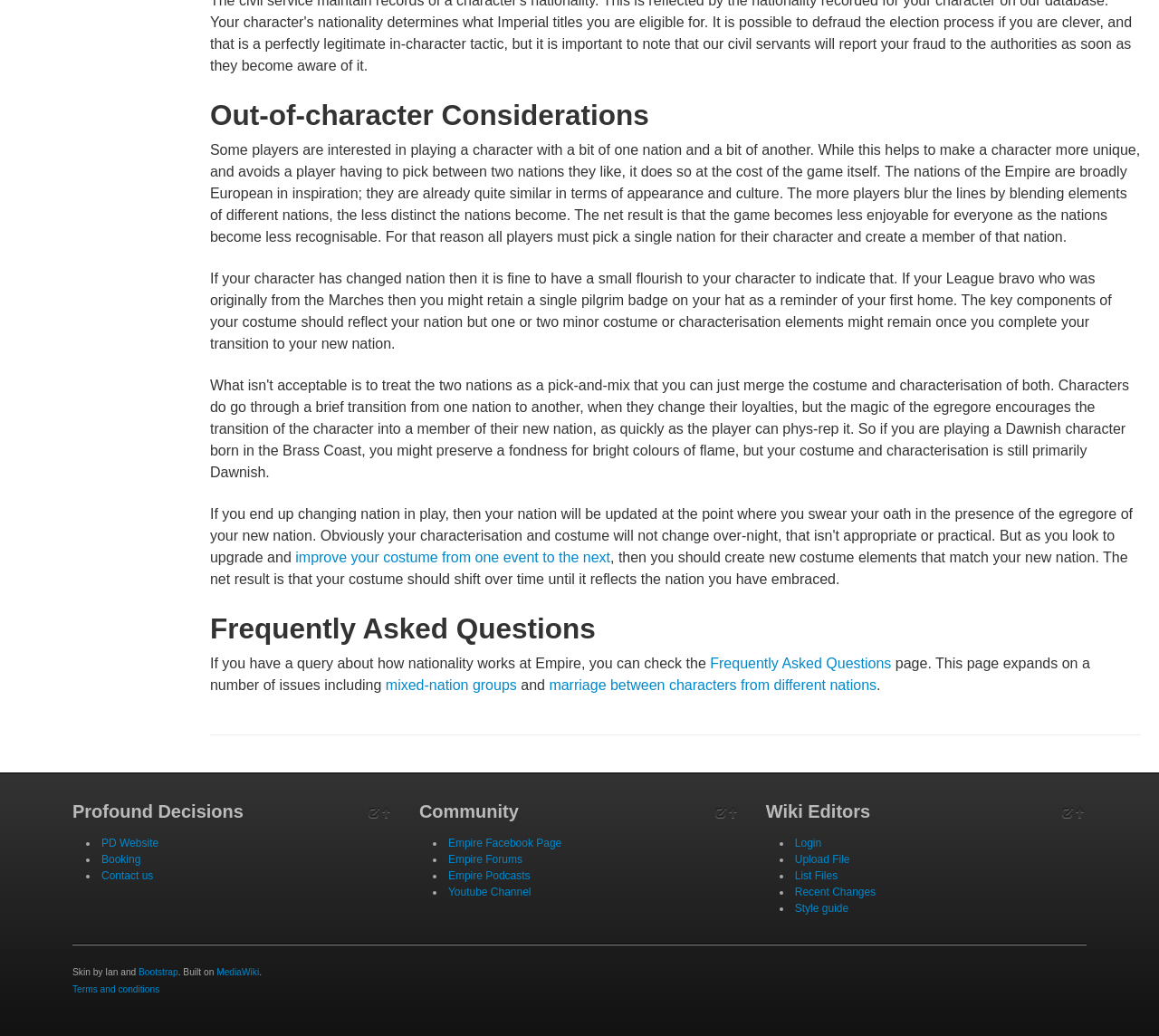Please provide a detailed answer to the question below by examining the image:
What is the purpose of the footer section?

The footer section of the webpage appears to provide links to related resources, such as the PD Website, Booking, Contact us, Empire Facebook Page, Empire Forums, and more. These links likely provide additional information, support, or community resources for players and users of the Empire game.